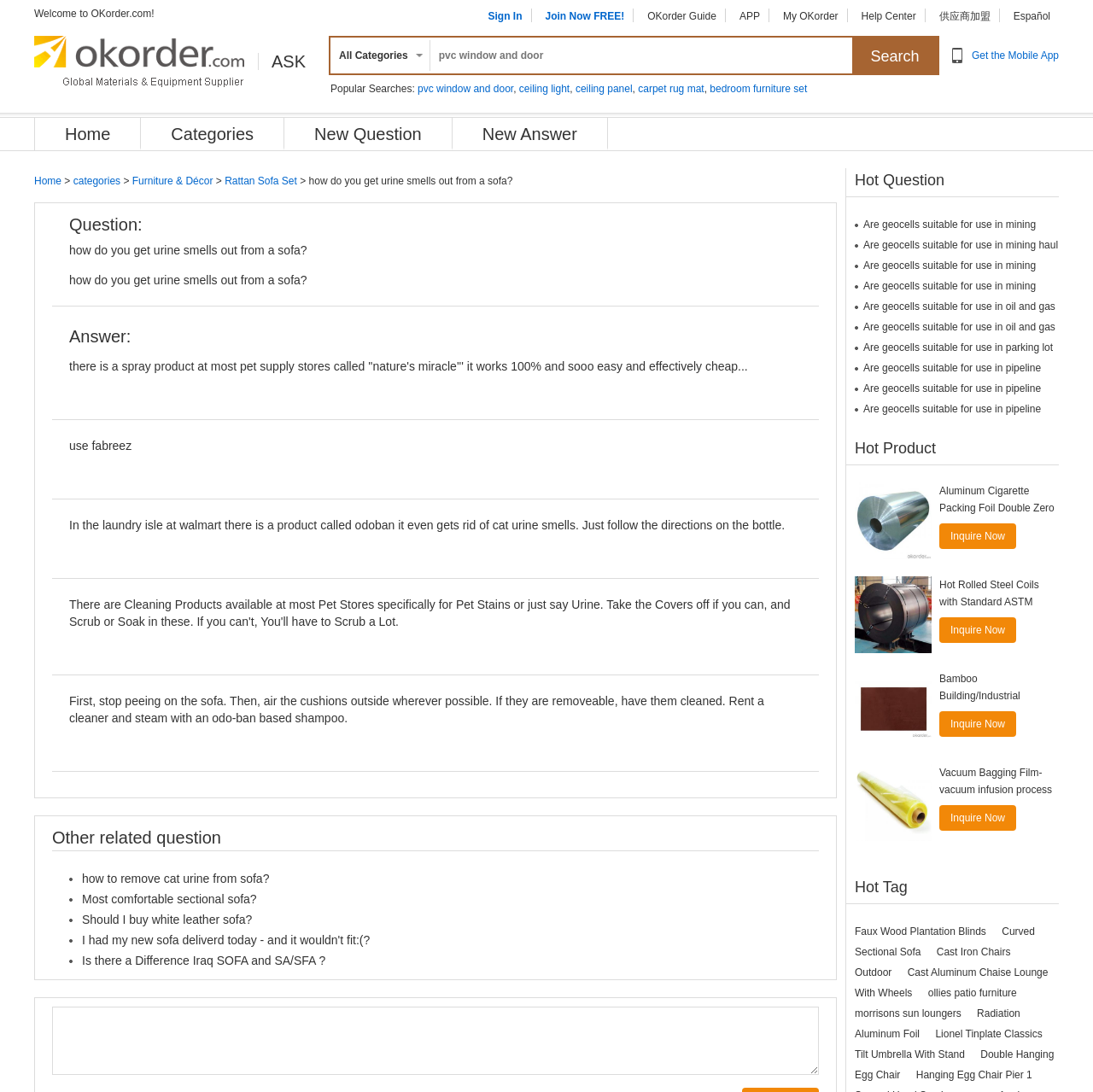Articulate a detailed summary of the webpage's content and design.

This webpage is a question-and-answer forum focused on the topic "how do you get urine smells out from a sofa?" on Ask.okorder.com. At the top, there is a welcome message and a navigation bar with links to sign in, join, and access various features like OKorder Guide, APP, My OKorder, Help Center, and more.

Below the navigation bar, there is a search bar with a button to get the mobile app. On the left side, there are links to popular searches, including "pvc window and door", "ceiling light", and "bedroom furniture set". 

The main content of the page is divided into two sections. The first section is the question "how do you get urine smells out from a sofa?" with three answers provided. The answers are in the form of short paragraphs, with the first answer suggesting using Fabreeze, the second answer recommending a product called OdoBan, and the third answer providing a more detailed cleaning process.

The second section is titled "Other related questions" and lists five links to related questions, including "how to remove cat urine from sofa?" and "Most comfortable sectional sofa?".

On the right side of the page, there are two sections: "Hot Question" and "Hot Product". The "Hot Question" section lists eight links to questions related to geocells and their applications, while the "Hot Product" section displays two products with images, descriptions, and links to inquire about them.

Throughout the page, there are various buttons, links, and textboxes, allowing users to interact with the content and navigate to other pages.